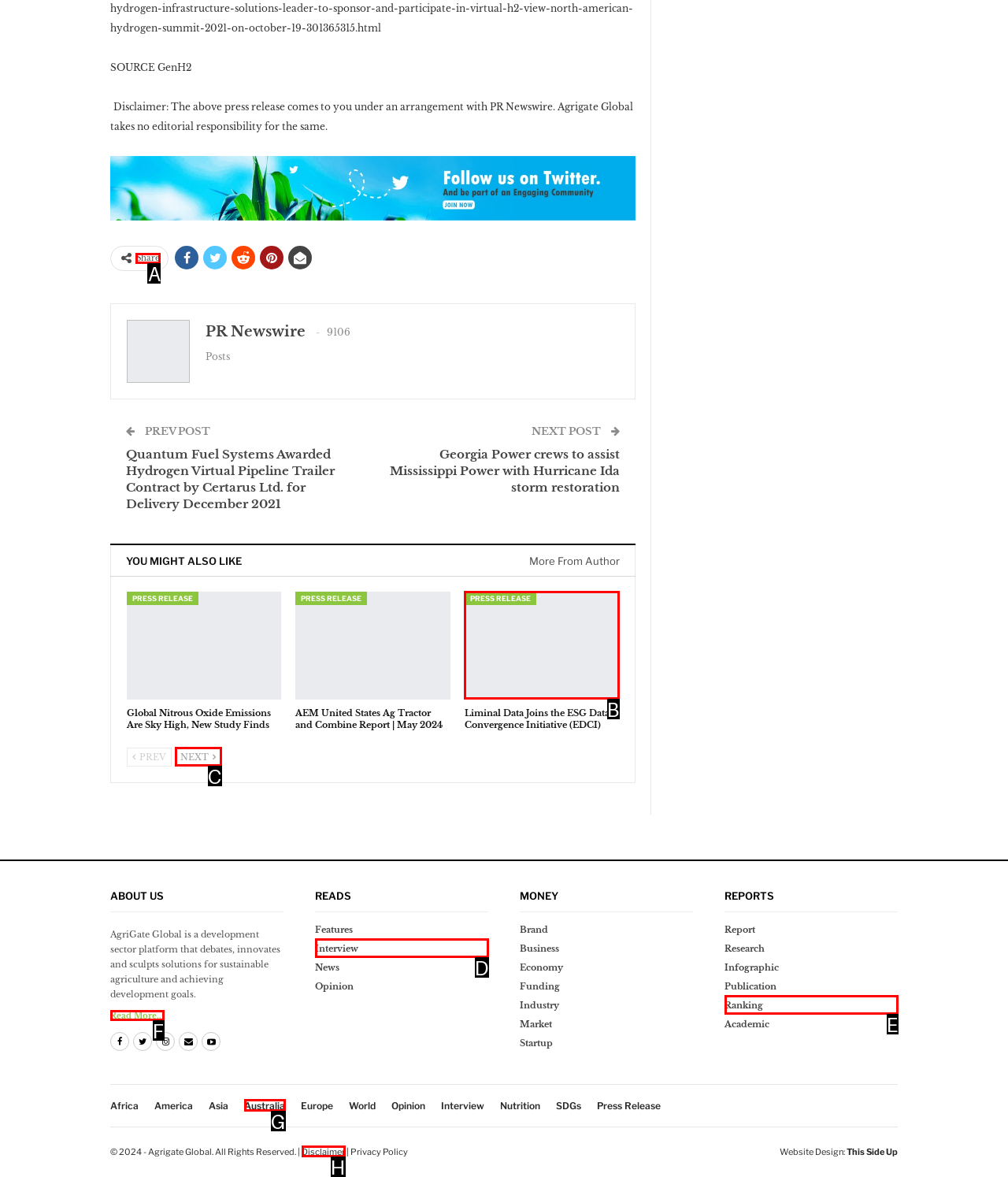Select the appropriate bounding box to fulfill the task: Share the article Respond with the corresponding letter from the choices provided.

A